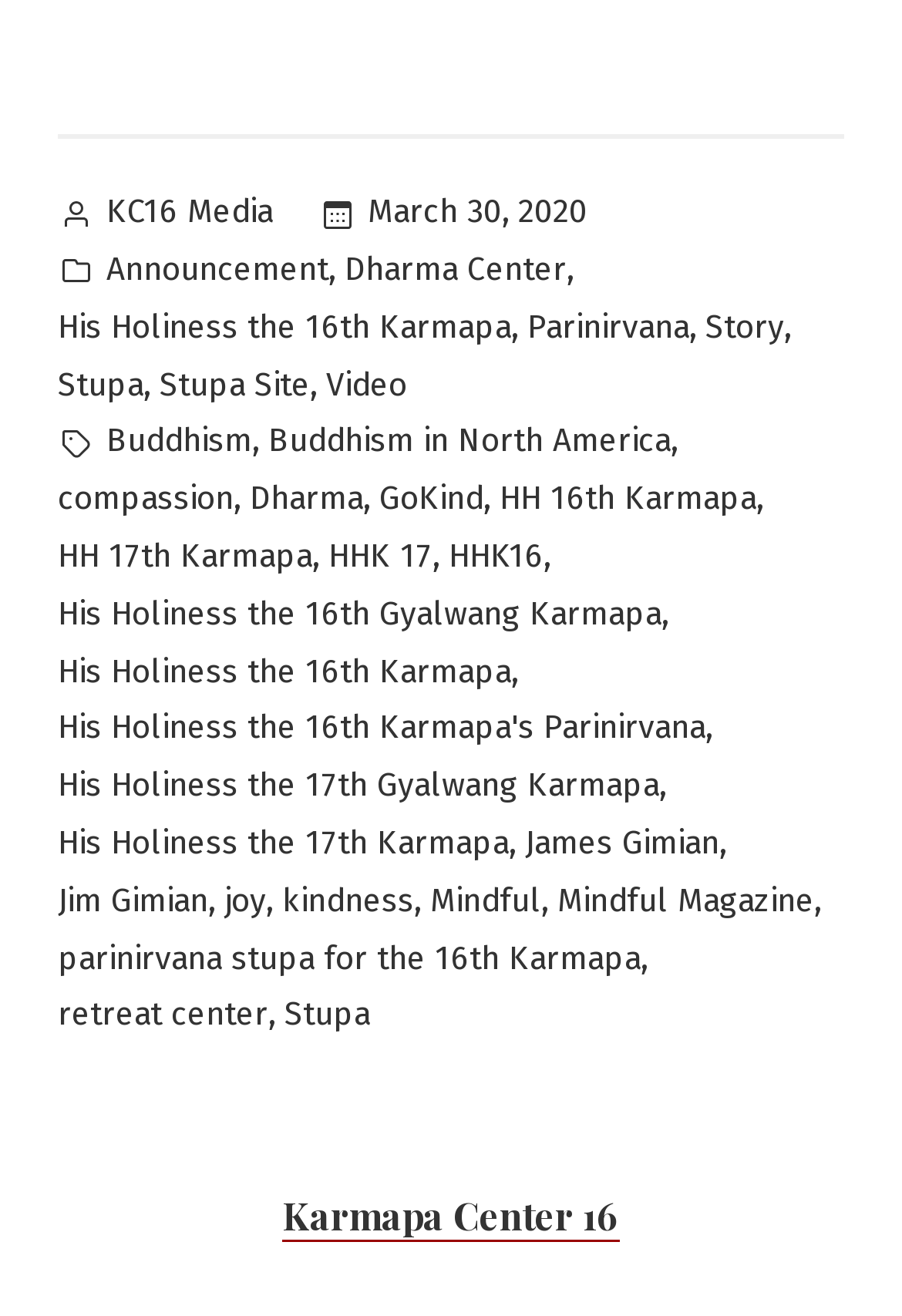Determine the bounding box coordinates for the area that should be clicked to carry out the following instruction: "Watch the Video".

[0.362, 0.272, 0.451, 0.315]